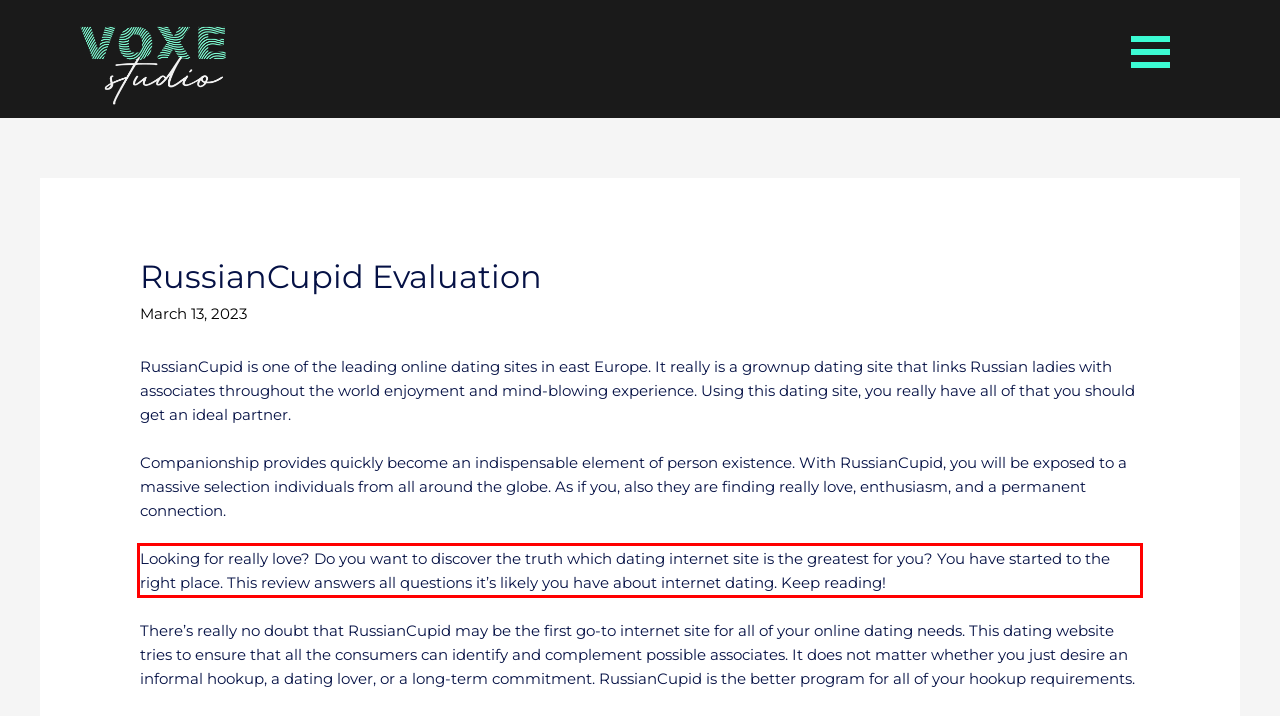Identify the text inside the red bounding box in the provided webpage screenshot and transcribe it.

Looking for really love? Do you want to discover the truth which dating internet site is the greatest for you? You have started to the right place. This review answers all questions it’s likely you have about internet dating. Keep reading!